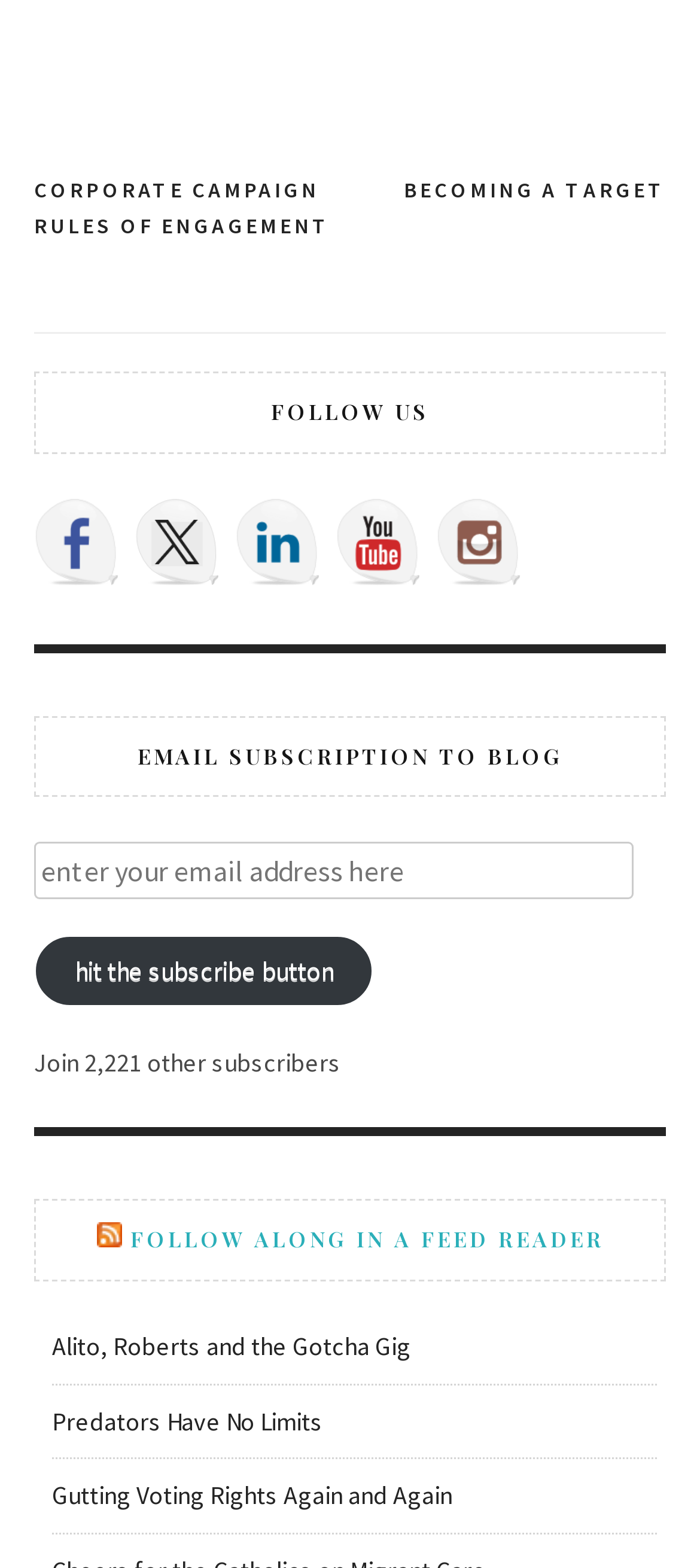Can you determine the bounding box coordinates of the area that needs to be clicked to fulfill the following instruction: "Read the article 'Alito, Roberts and the Gotcha Gig'"?

[0.074, 0.848, 0.587, 0.869]